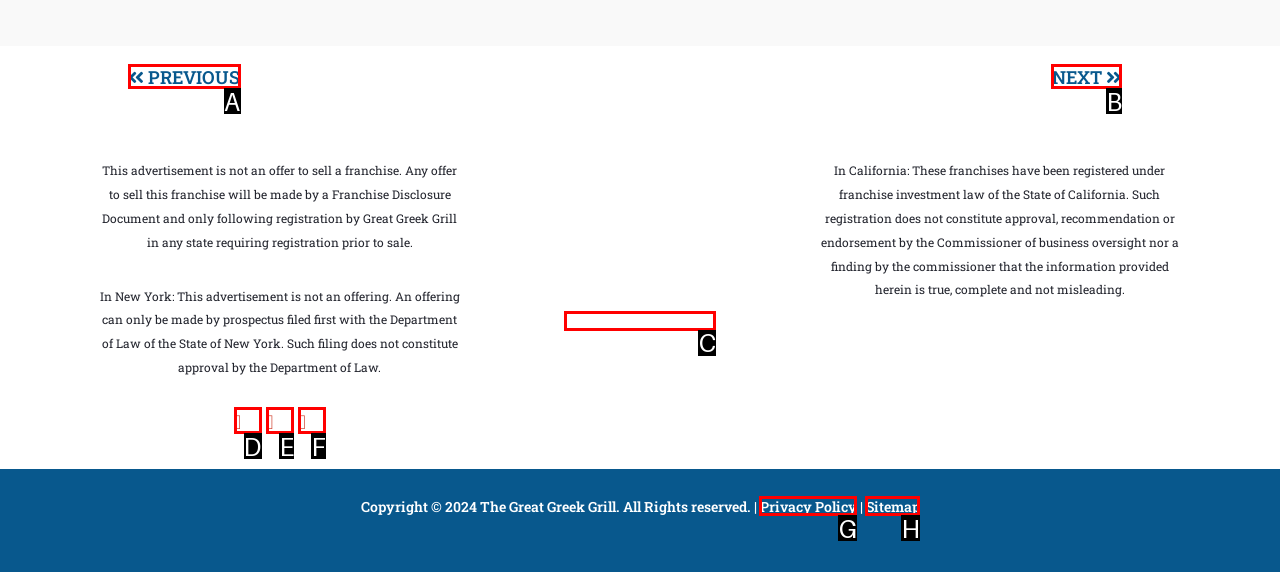Identify the HTML element to click to execute this task: Visit The Great Greek Mediterranean Grill Respond with the letter corresponding to the proper option.

C